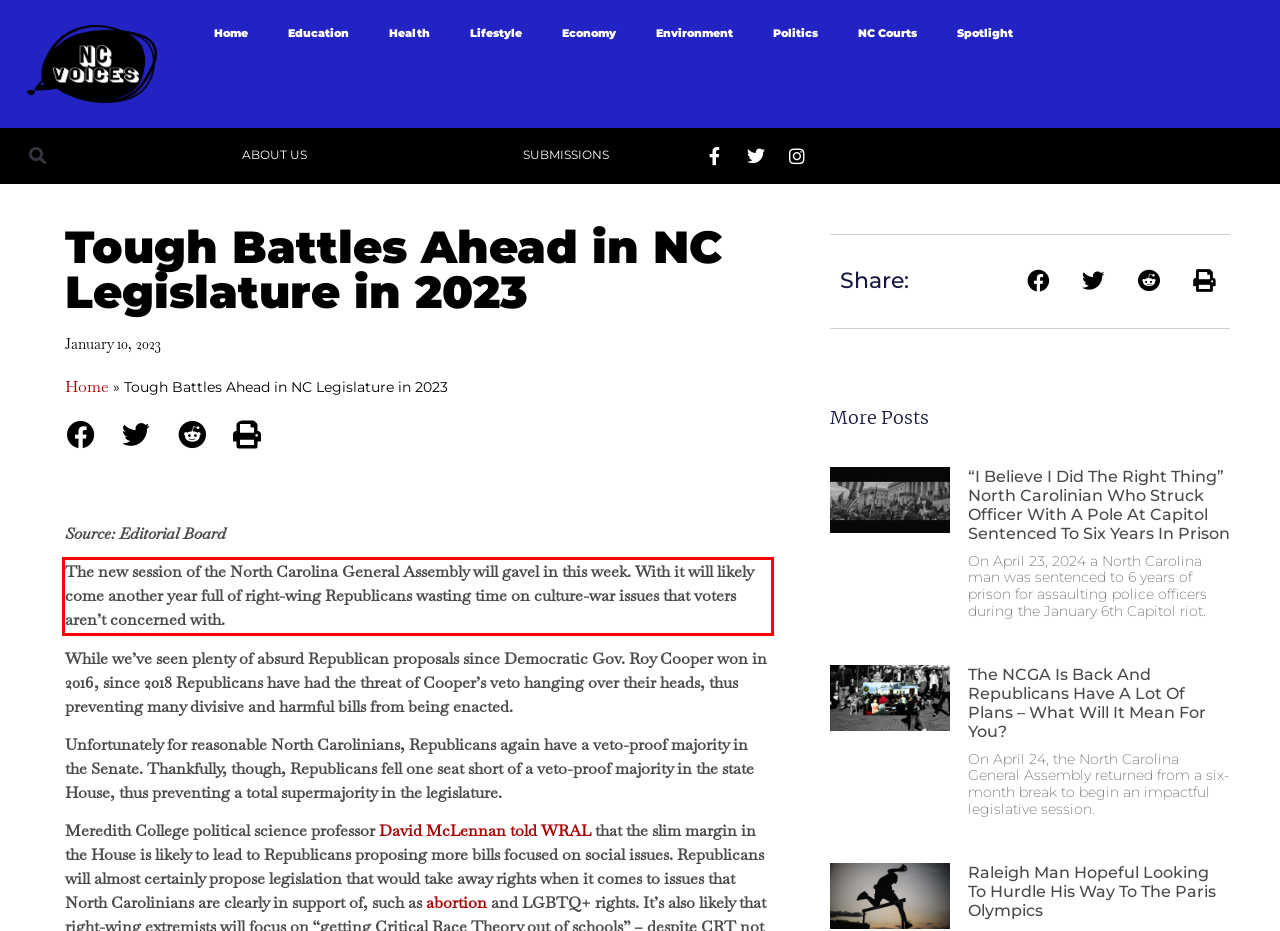You have a screenshot of a webpage with a red bounding box. Identify and extract the text content located inside the red bounding box.

The new session of the North Carolina General Assembly will gavel in this week. With it will likely come another year full of right-wing Republicans wasting time on culture-war issues that voters aren’t concerned with.